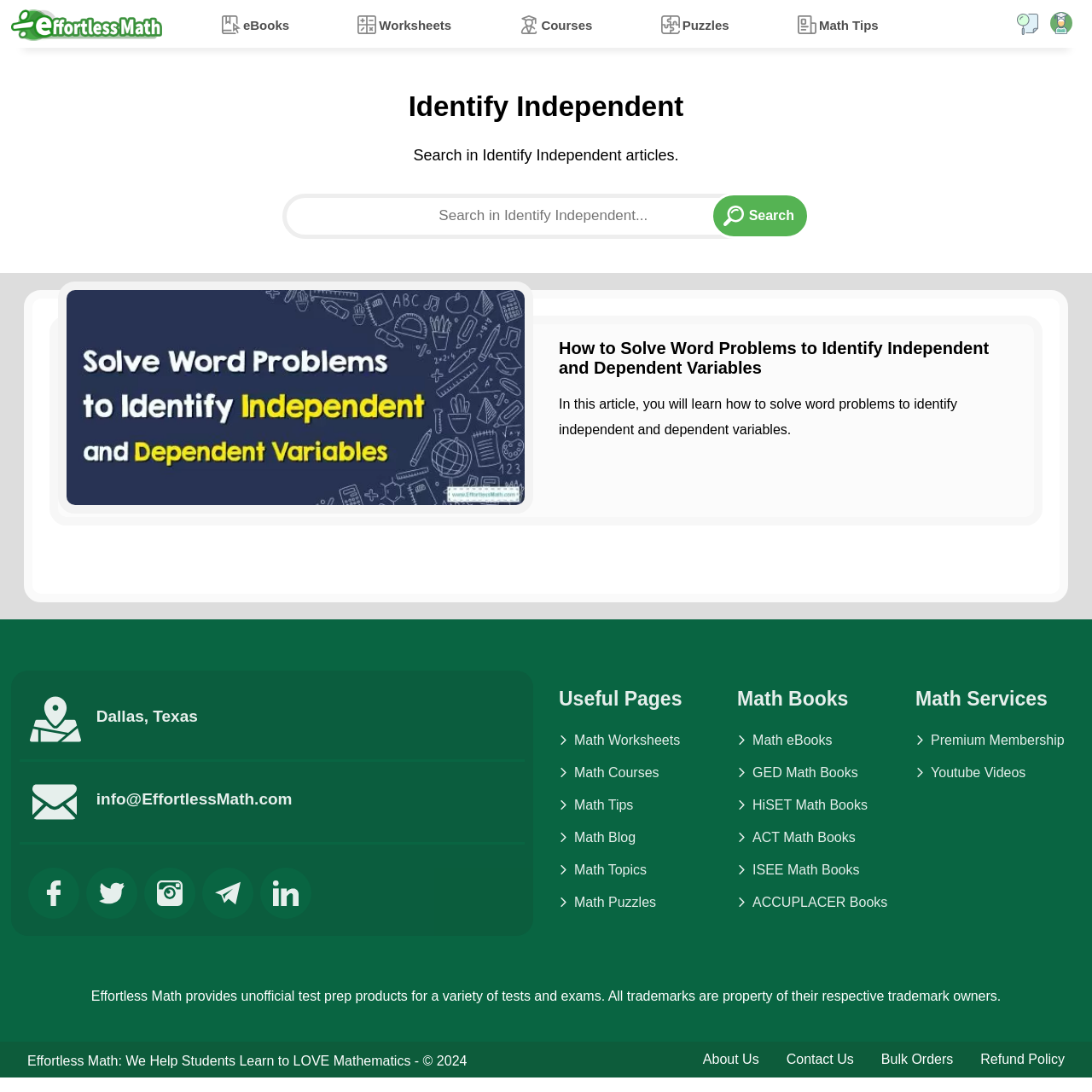Determine the bounding box coordinates of the UI element that matches the following description: "ISEE Math Books". The coordinates should be four float numbers between 0 and 1 in the format [left, top, right, bottom].

[0.675, 0.79, 0.815, 0.804]